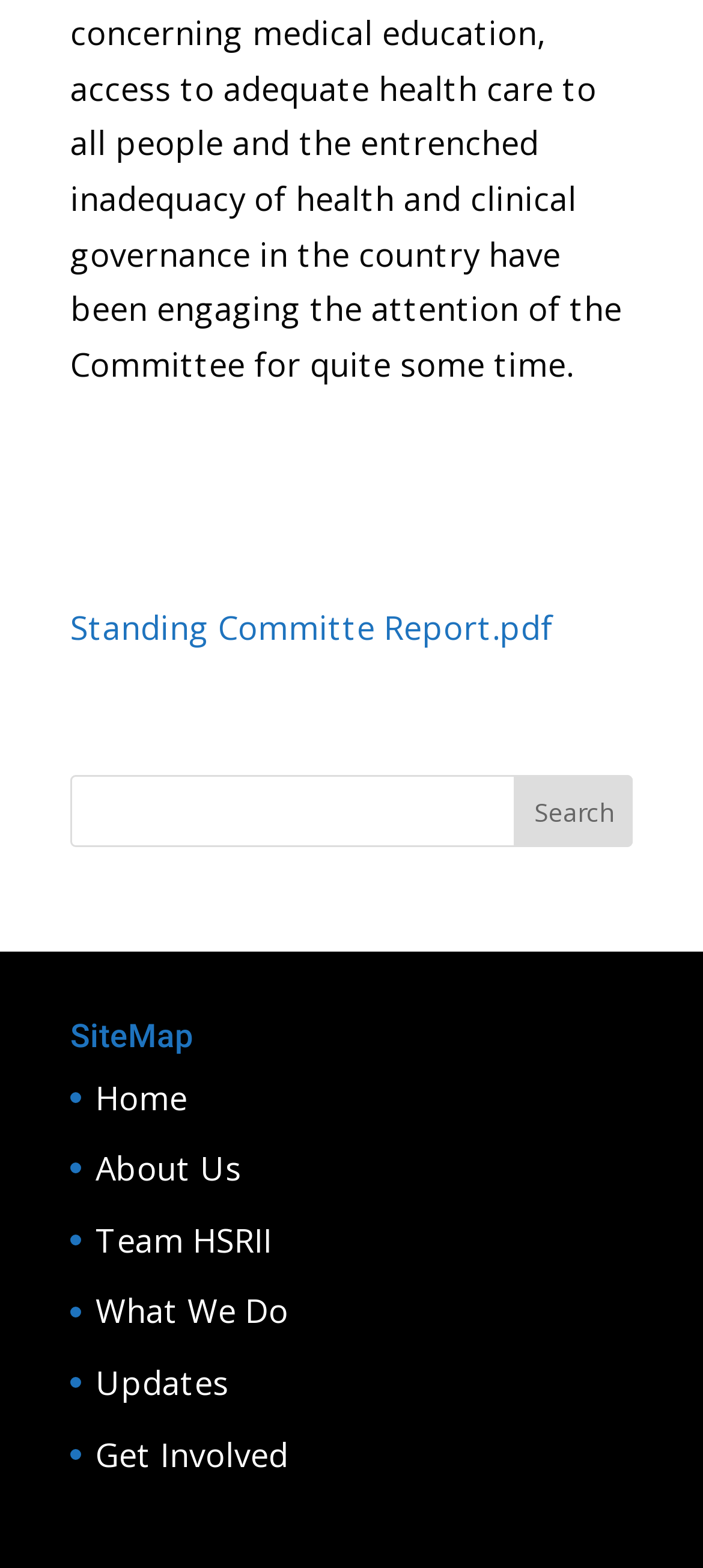Can you give a detailed response to the following question using the information from the image? How many links are under the 'SiteMap' heading?

Under the 'SiteMap' heading, I found six links: 'Home', 'About Us', 'Team HSRII', 'What We Do', 'Updates', and 'Get Involved'. These links are located below the 'SiteMap' heading with distinct bounding box coordinates.